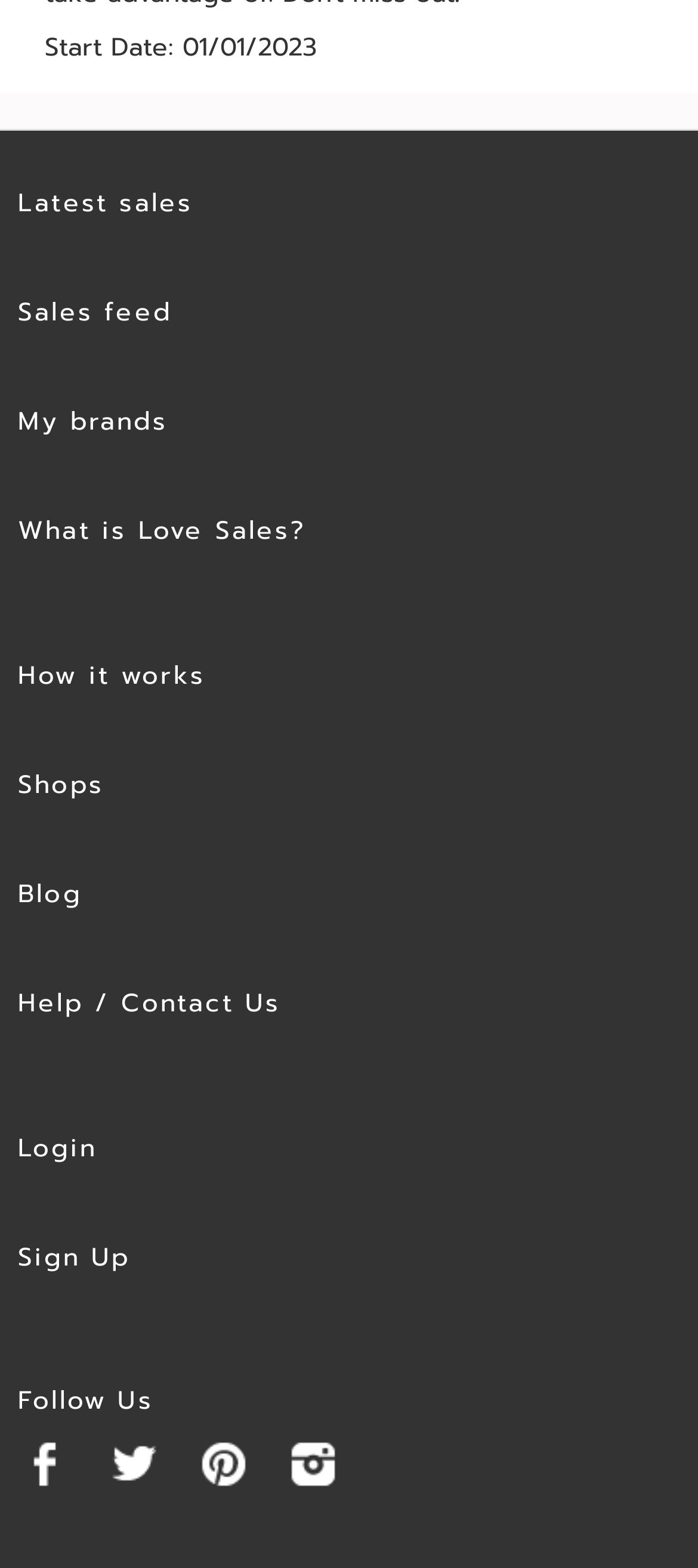Bounding box coordinates are to be given in the format (top-left x, top-left y, bottom-right x, bottom-right y). All values must be floating point numbers between 0 and 1. Provide the bounding box coordinate for the UI element described as: Help / Contact Us

[0.026, 0.628, 0.402, 0.652]